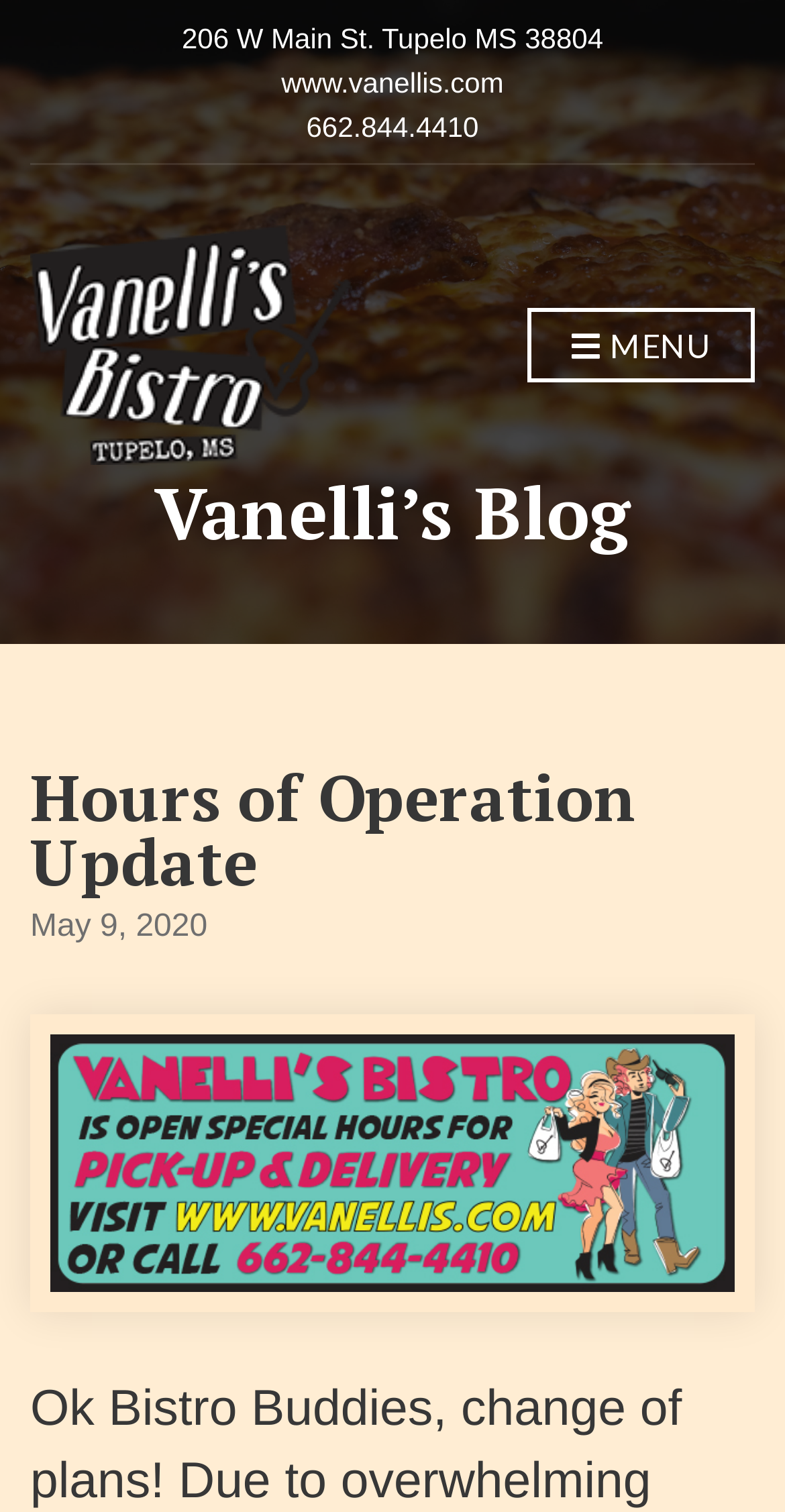From the details in the image, provide a thorough response to the question: What is the phone number of Vanelli's Bistro?

I found the phone number by looking at the static text element next to the address, which displays the phone number '662.844.4410'.